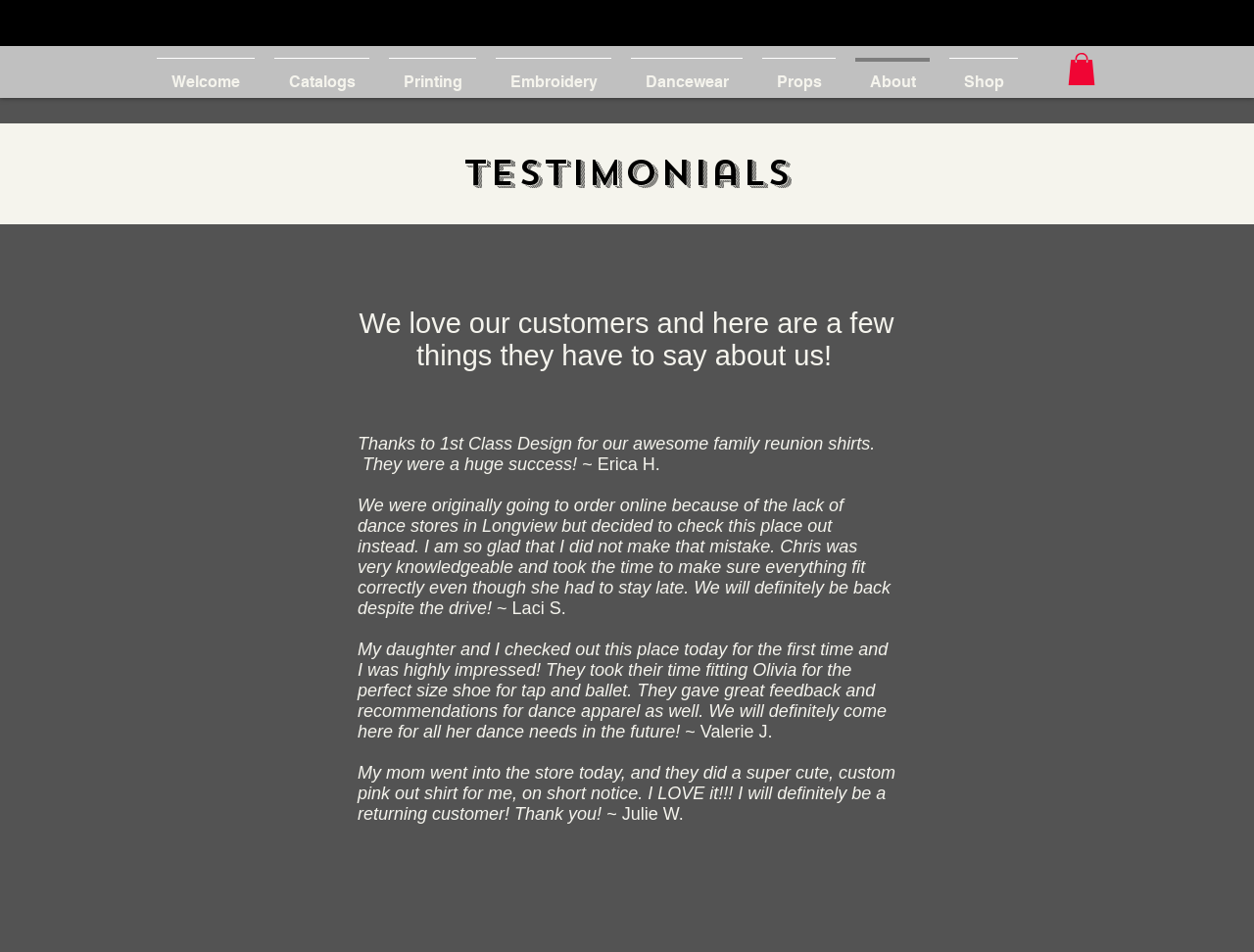What is the tone of the customer testimonials?
Answer briefly with a single word or phrase based on the image.

Positive